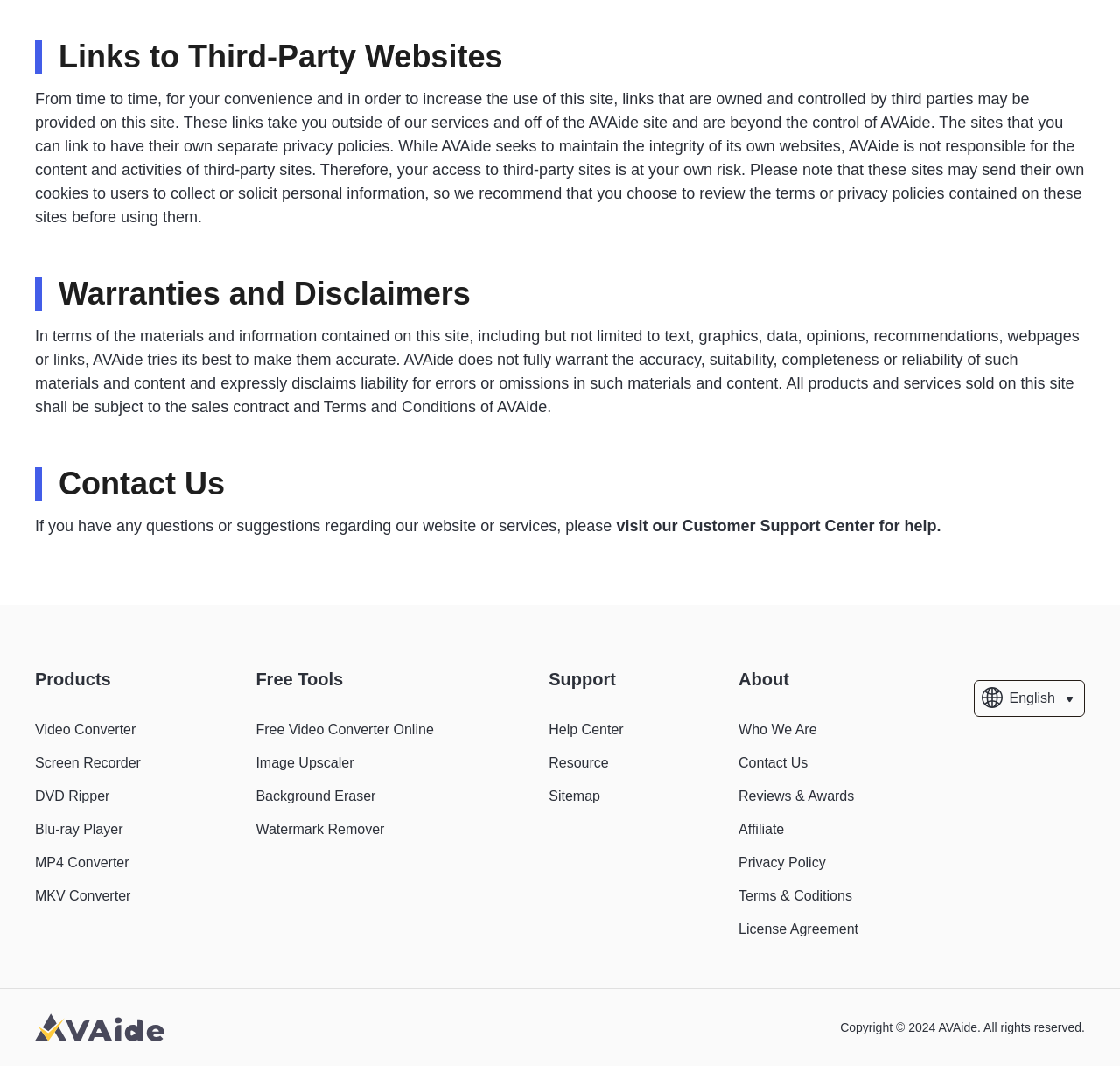Kindly provide the bounding box coordinates of the section you need to click on to fulfill the given instruction: "Search for something".

None